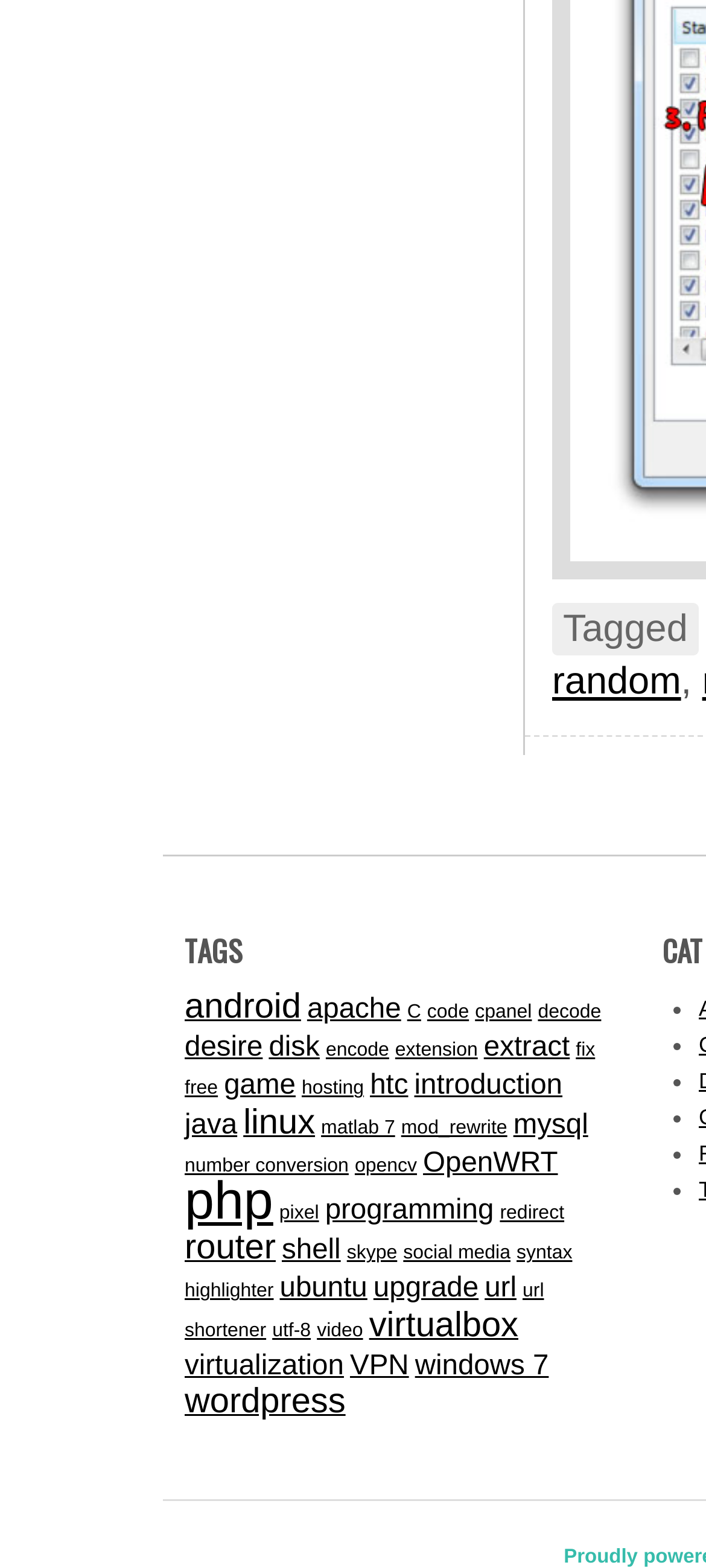Find the bounding box coordinates of the element you need to click on to perform this action: 'Follow the 'random' link'. The coordinates should be represented by four float values between 0 and 1, in the format [left, top, right, bottom].

[0.782, 0.421, 0.965, 0.448]